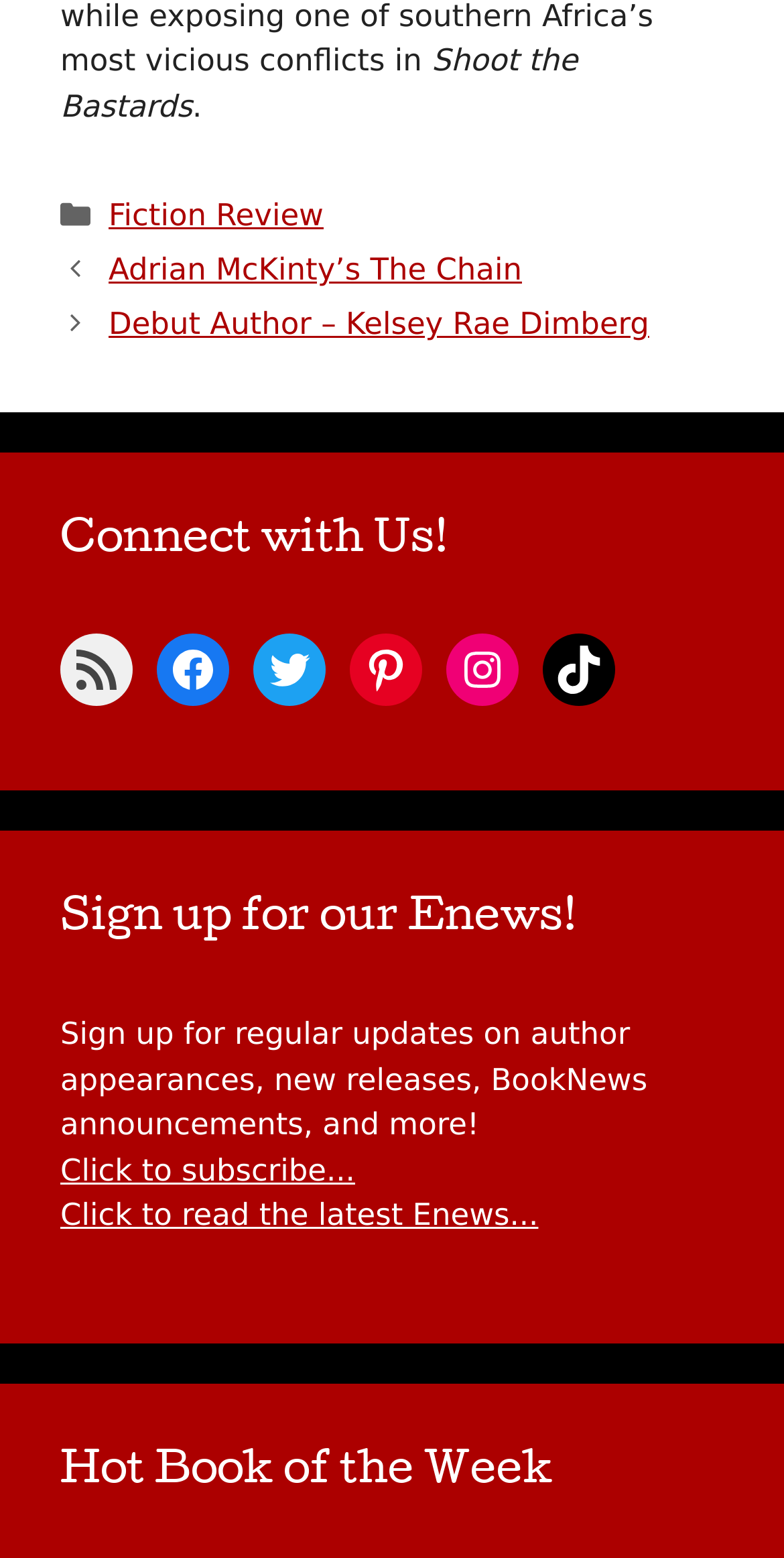Specify the bounding box coordinates of the region I need to click to perform the following instruction: "Visit Adrian McKinty’s The Chain". The coordinates must be four float numbers in the range of 0 to 1, i.e., [left, top, right, bottom].

[0.138, 0.162, 0.666, 0.185]